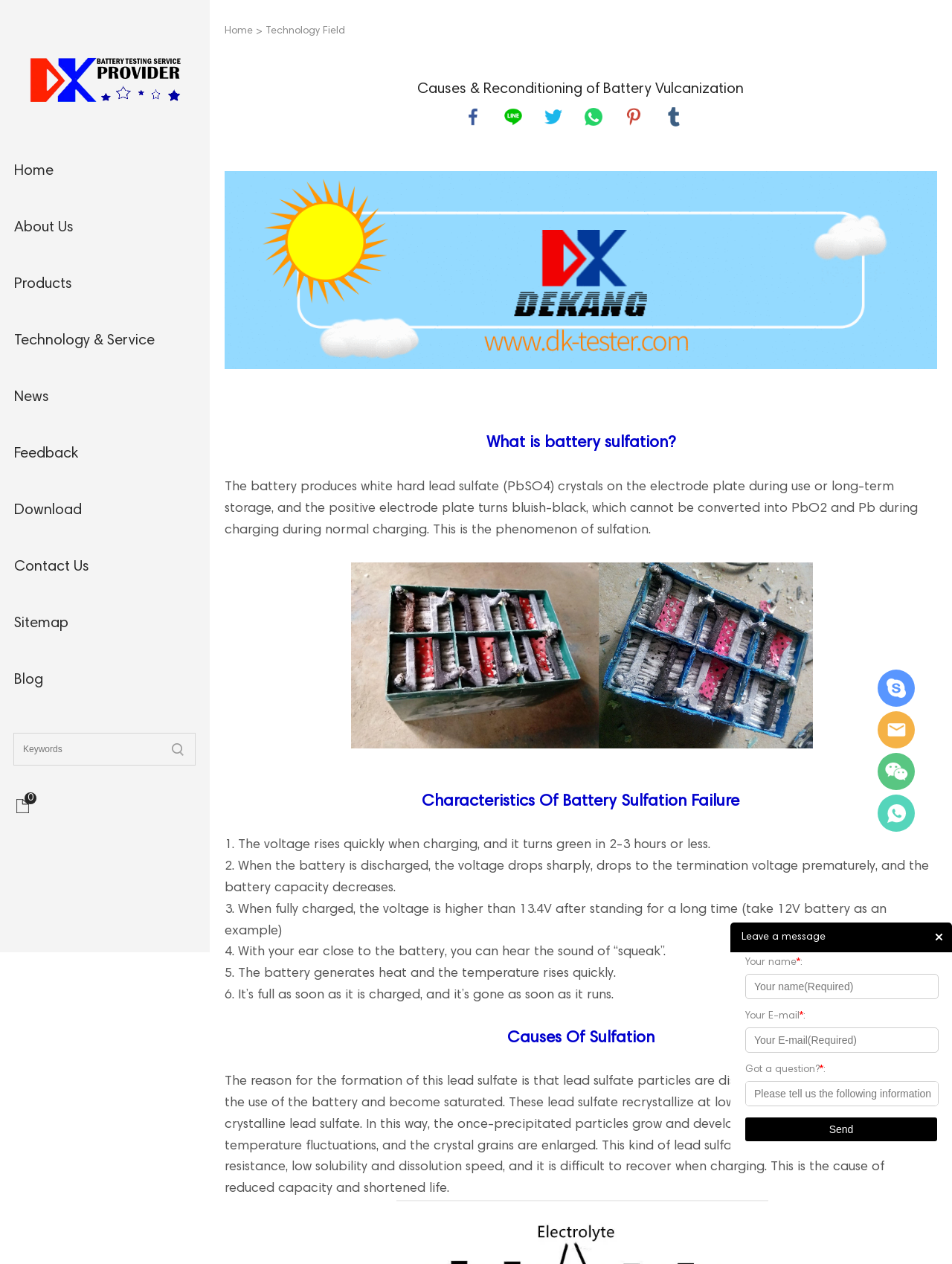Can you give a detailed response to the following question using the information from the image? What is the purpose of the 'Leave a message' section?

The 'Leave a message' section is a form that allows users to send a message to the website owner or administrator, providing their name, email, and a message, and submitting it through the 'Send' button.